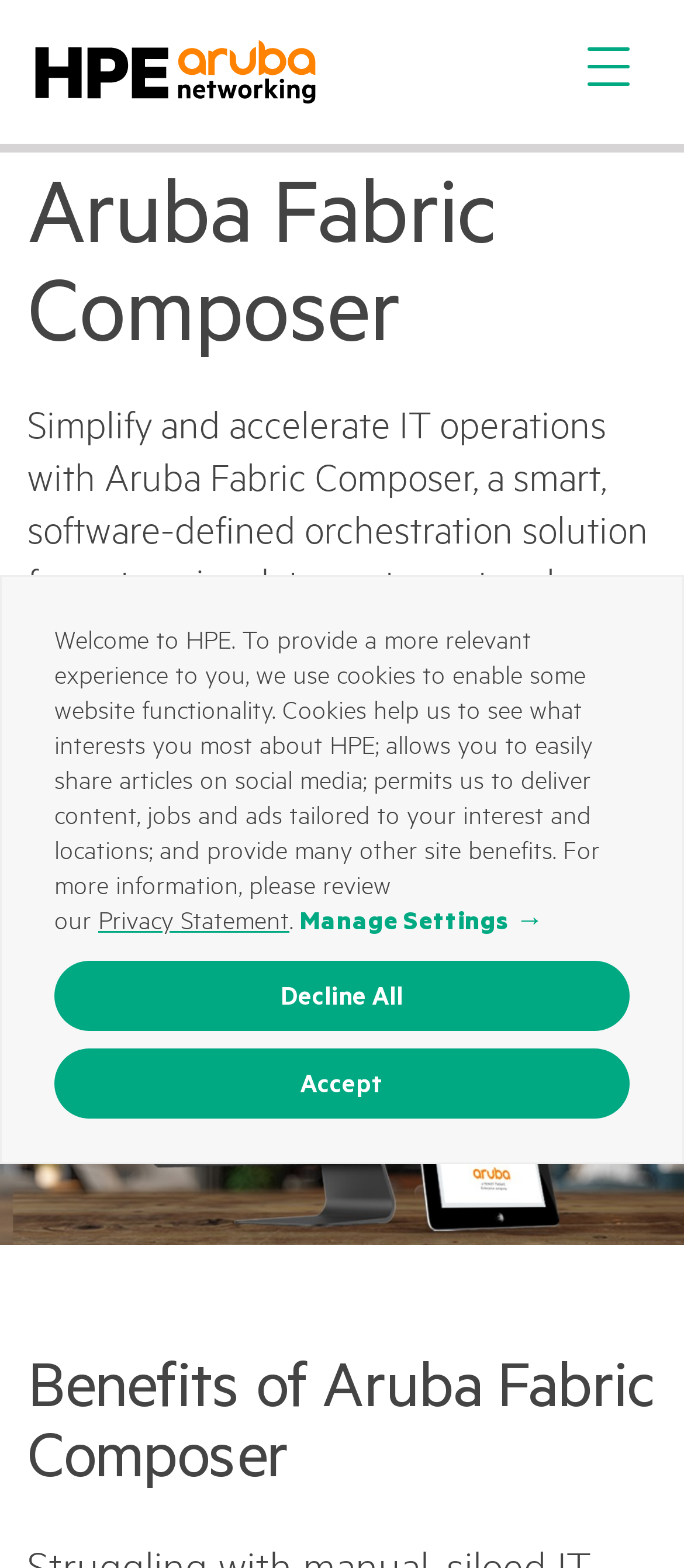Find the bounding box coordinates for the HTML element described in this sentence: "Privacy Statement". Provide the coordinates as four float numbers between 0 and 1, in the format [left, top, right, bottom].

[0.144, 0.575, 0.423, 0.596]